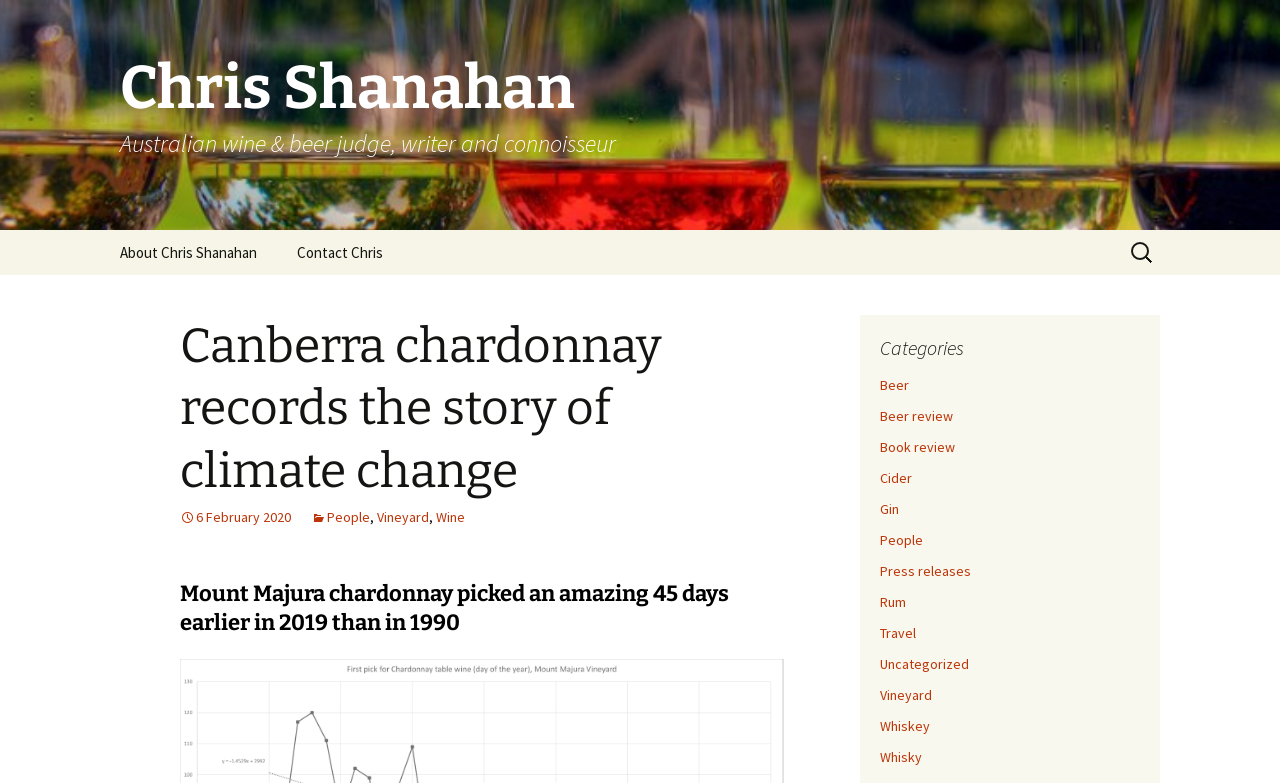Locate the bounding box coordinates of the element I should click to achieve the following instruction: "Check Bio and bibliography".

None